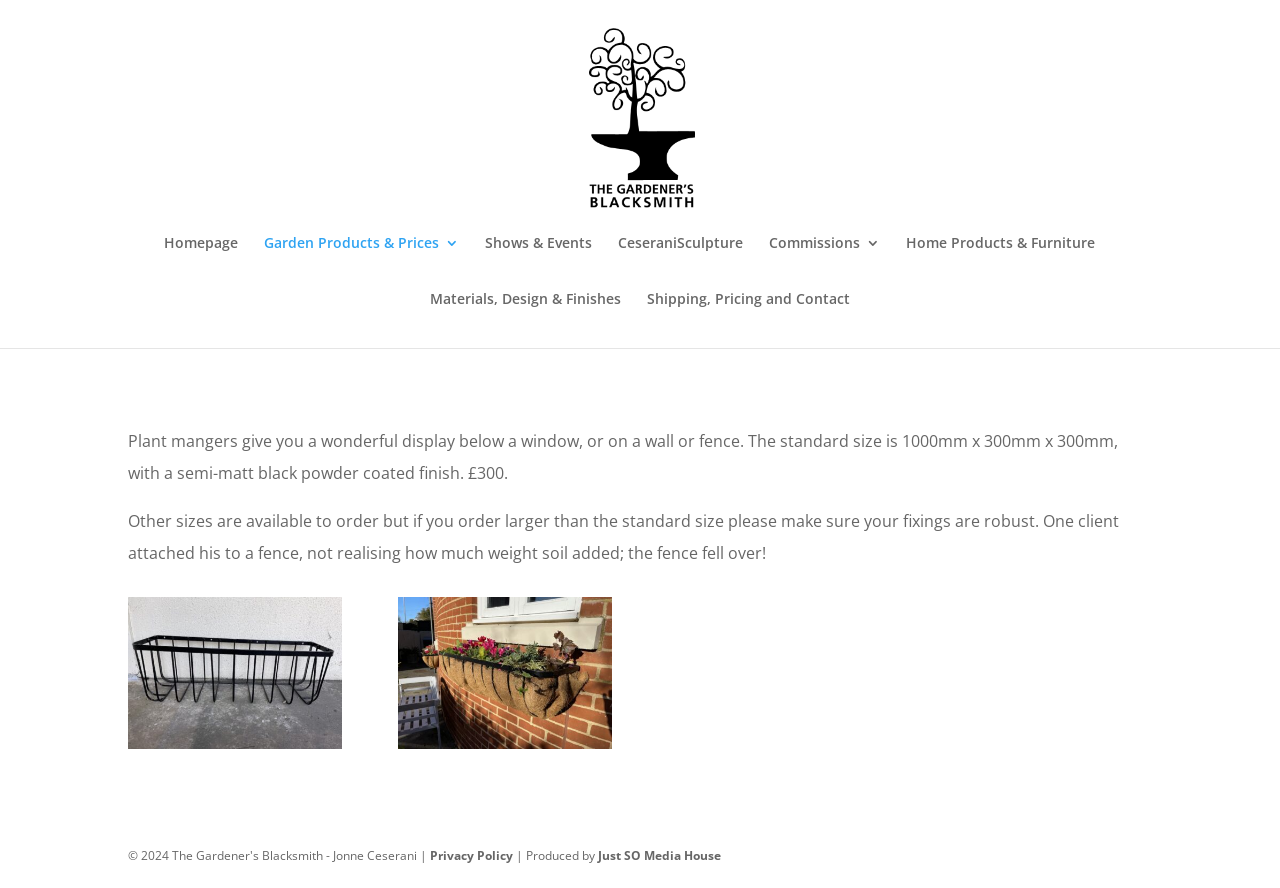Please identify the coordinates of the bounding box that should be clicked to fulfill this instruction: "Search for something".

None